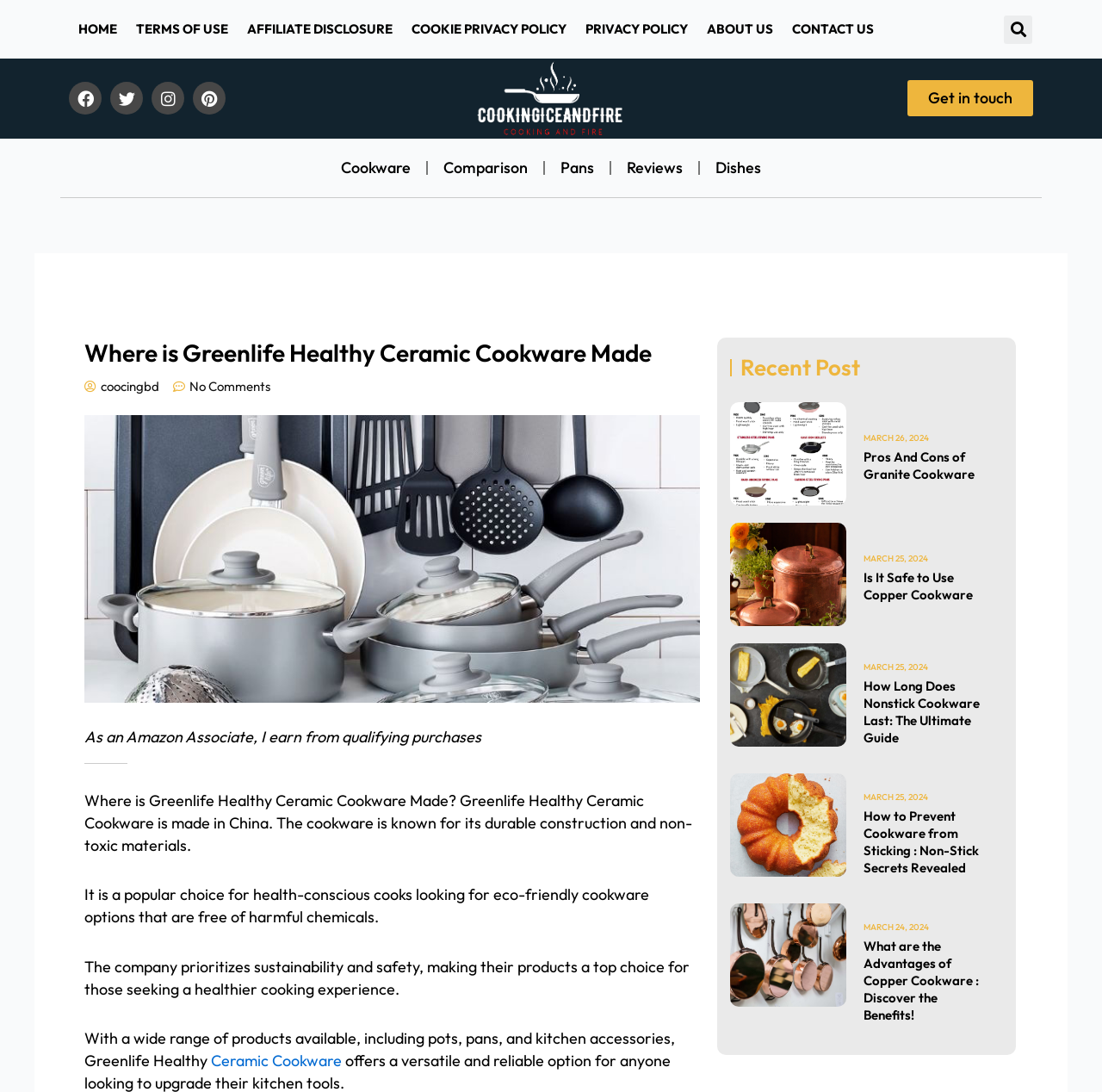Locate the bounding box coordinates of the clickable element to fulfill the following instruction: "Click on HOME". Provide the coordinates as four float numbers between 0 and 1 in the format [left, top, right, bottom].

[0.062, 0.008, 0.115, 0.046]